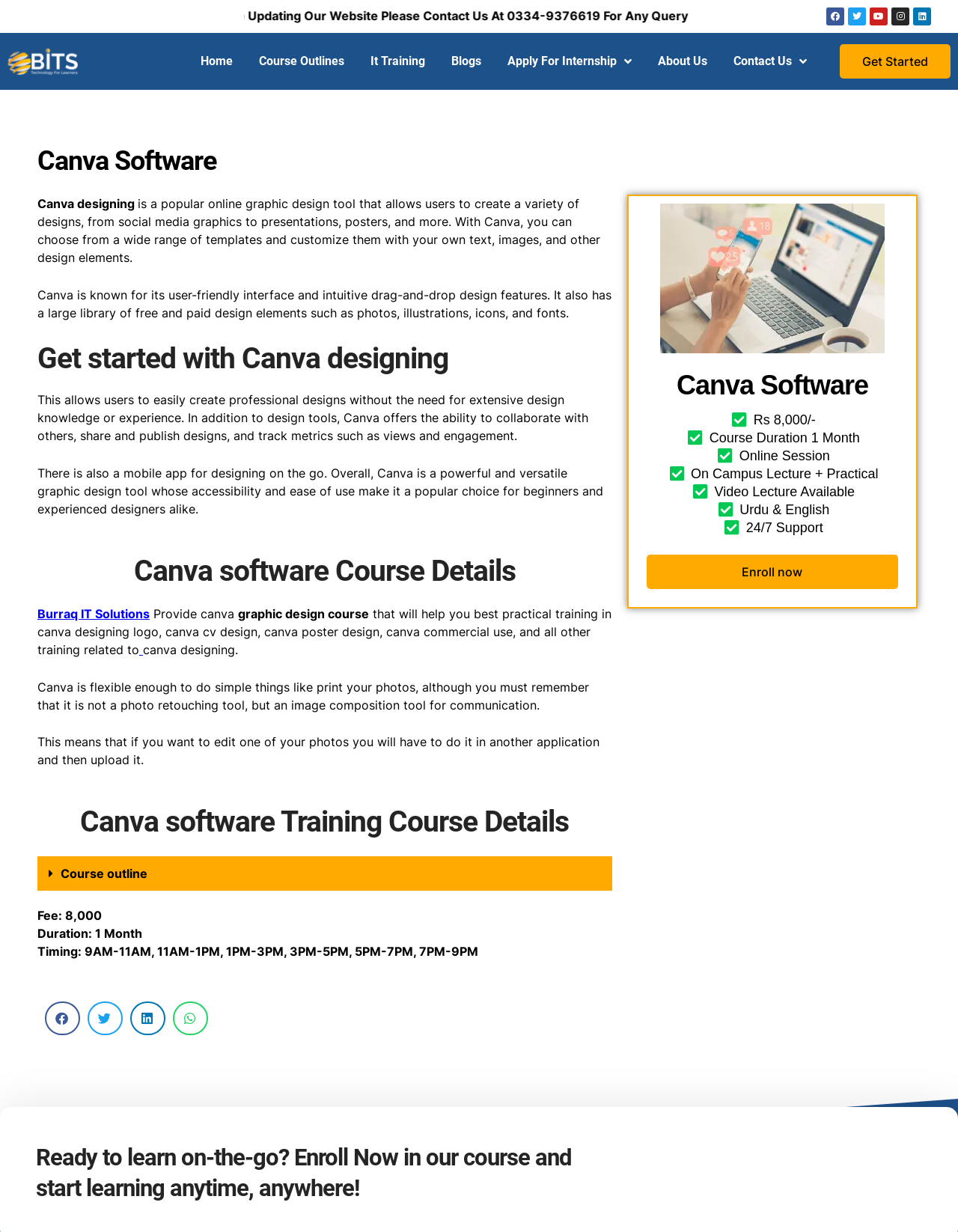Please determine the bounding box coordinates for the element that should be clicked to follow these instructions: "Click on the Facebook link".

[0.863, 0.006, 0.881, 0.021]